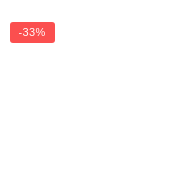Answer succinctly with a single word or phrase:
What is the purpose of the promotional element?

To encourage purchase